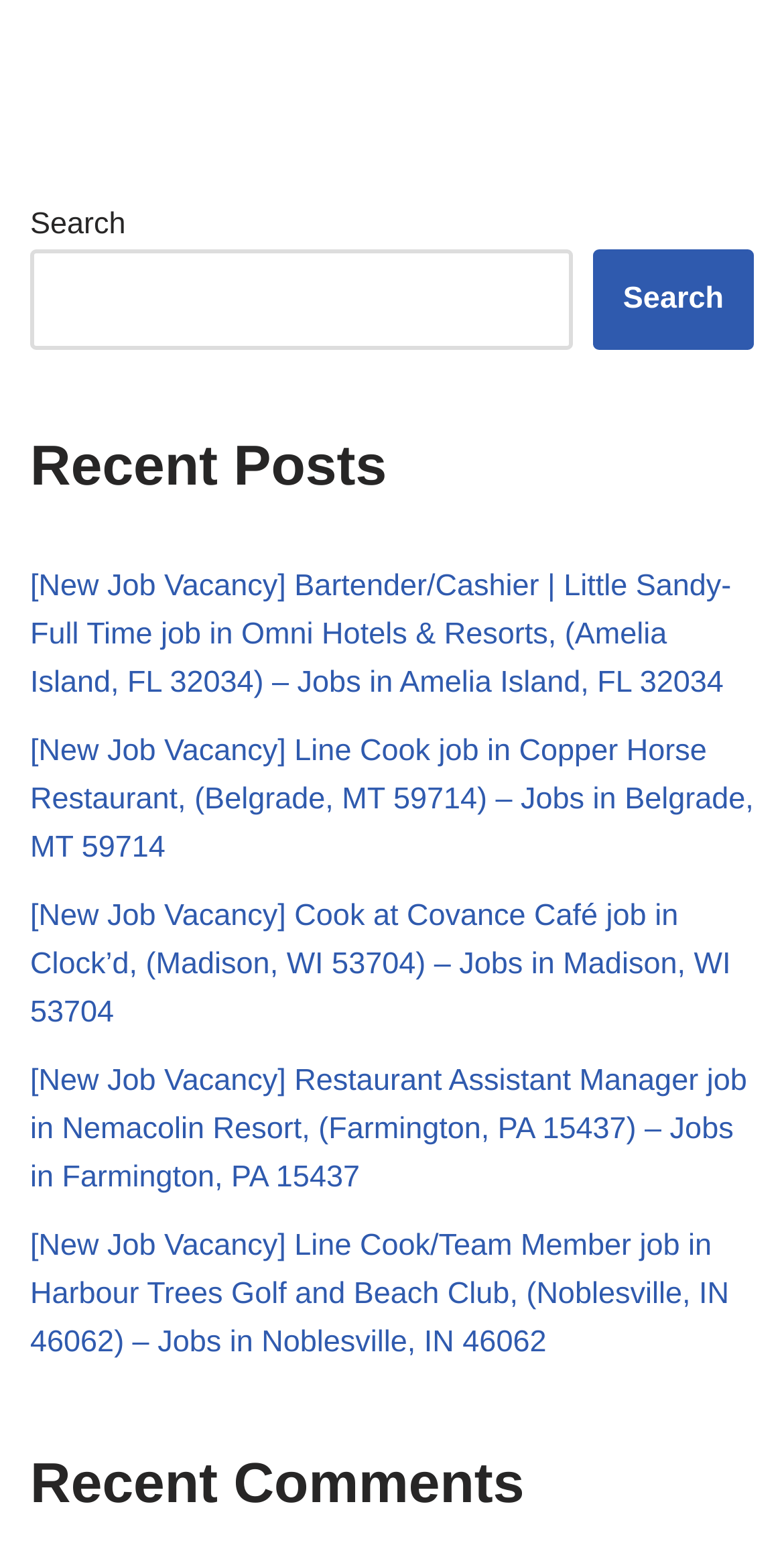What is the position of the search button?
Refer to the image and provide a thorough answer to the question.

I analyzed the bounding box coordinates of the search button and found that it is located at the top right of the webpage, with x1 and x2 coordinates ranging from 0.756 to 0.962, and y1 and y2 coordinates ranging from 0.161 to 0.226.